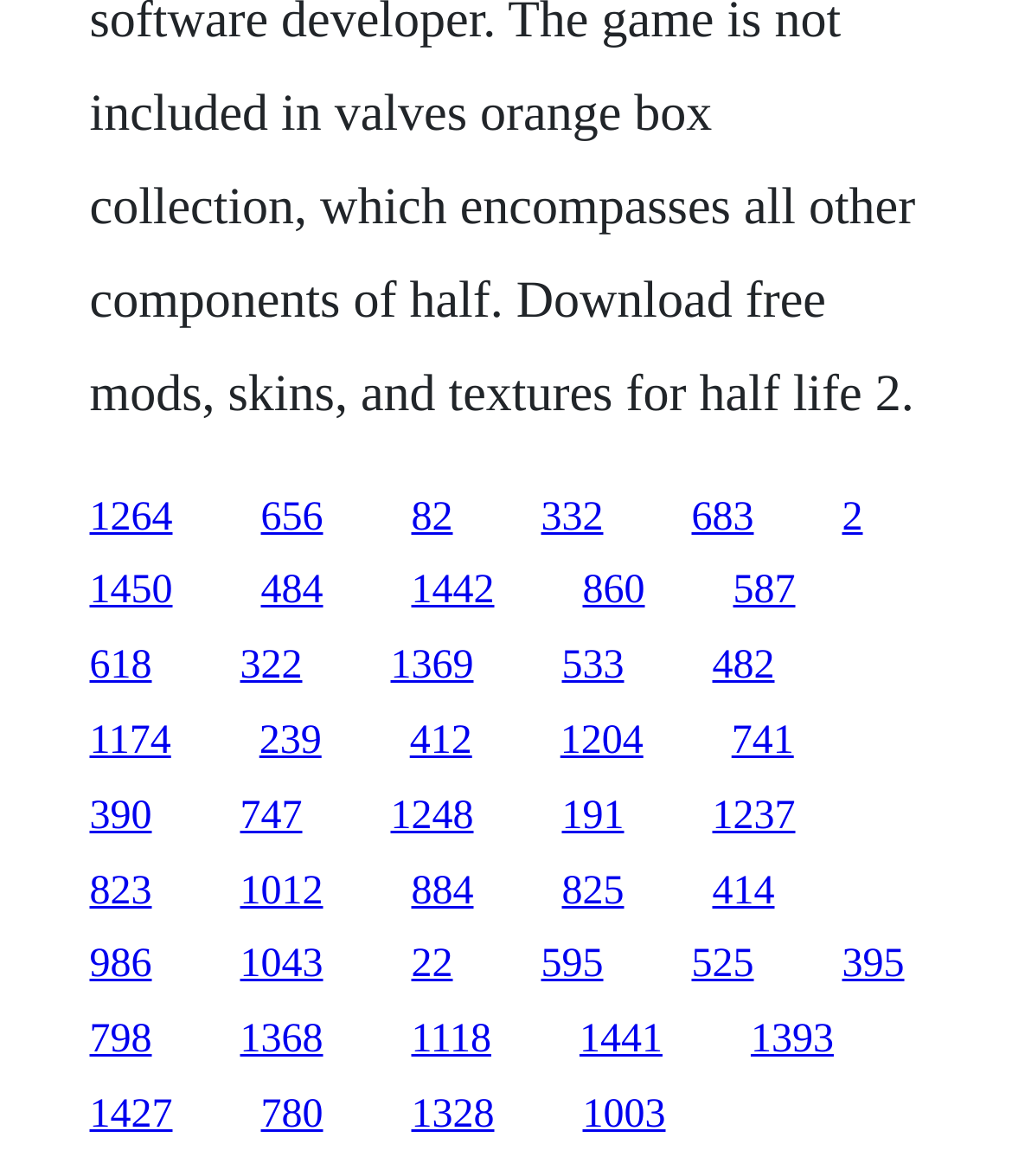Identify the bounding box coordinates of the area you need to click to perform the following instruction: "select the fourth choice".

[0.704, 0.739, 0.786, 0.776]